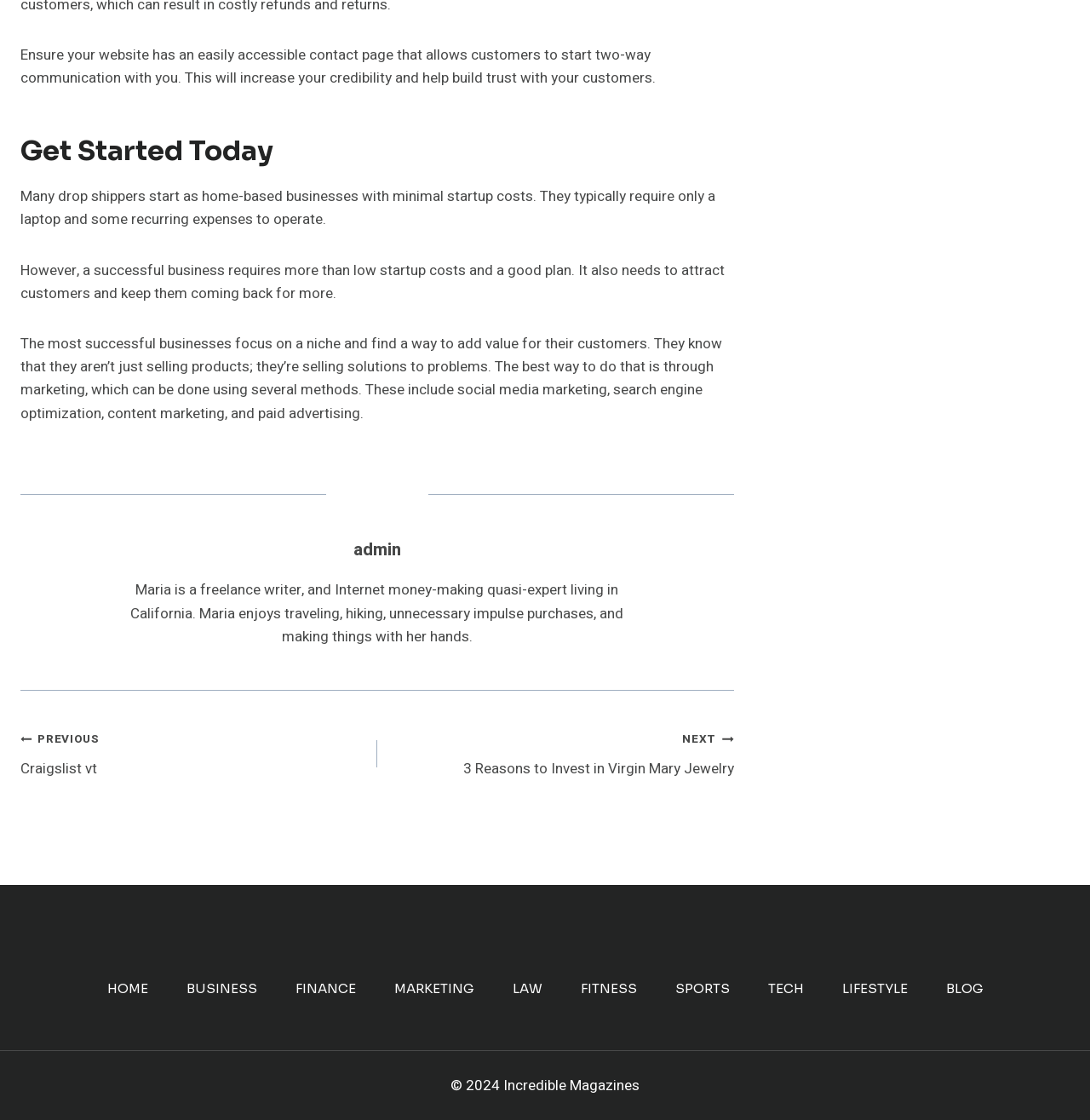Please specify the bounding box coordinates of the clickable region necessary for completing the following instruction: "Navigate to 'MARKETING'". The coordinates must consist of four float numbers between 0 and 1, i.e., [left, top, right, bottom].

[0.344, 0.874, 0.452, 0.892]